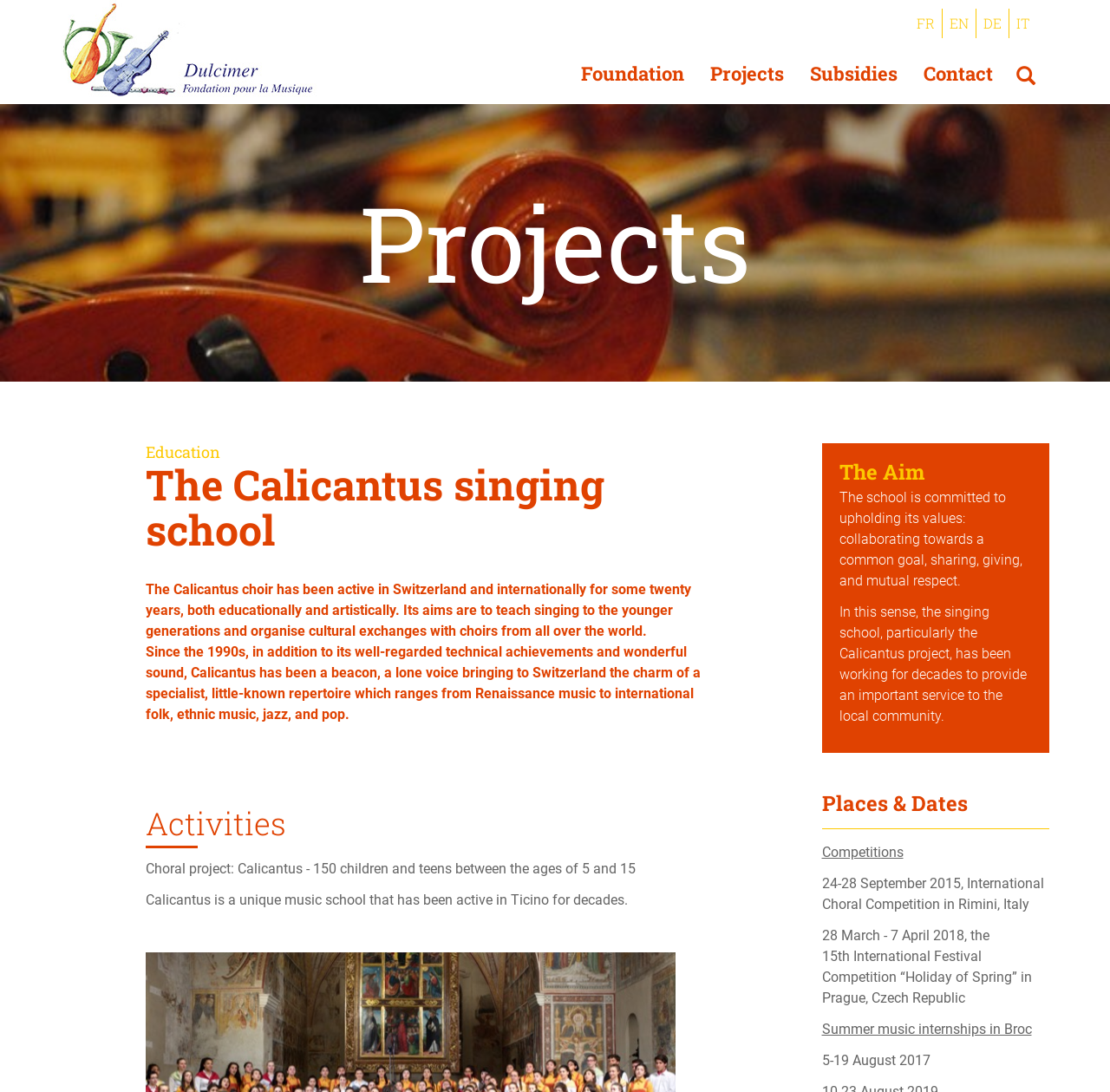Locate the bounding box coordinates of the item that should be clicked to fulfill the instruction: "Search for something".

[0.906, 0.052, 0.947, 0.069]